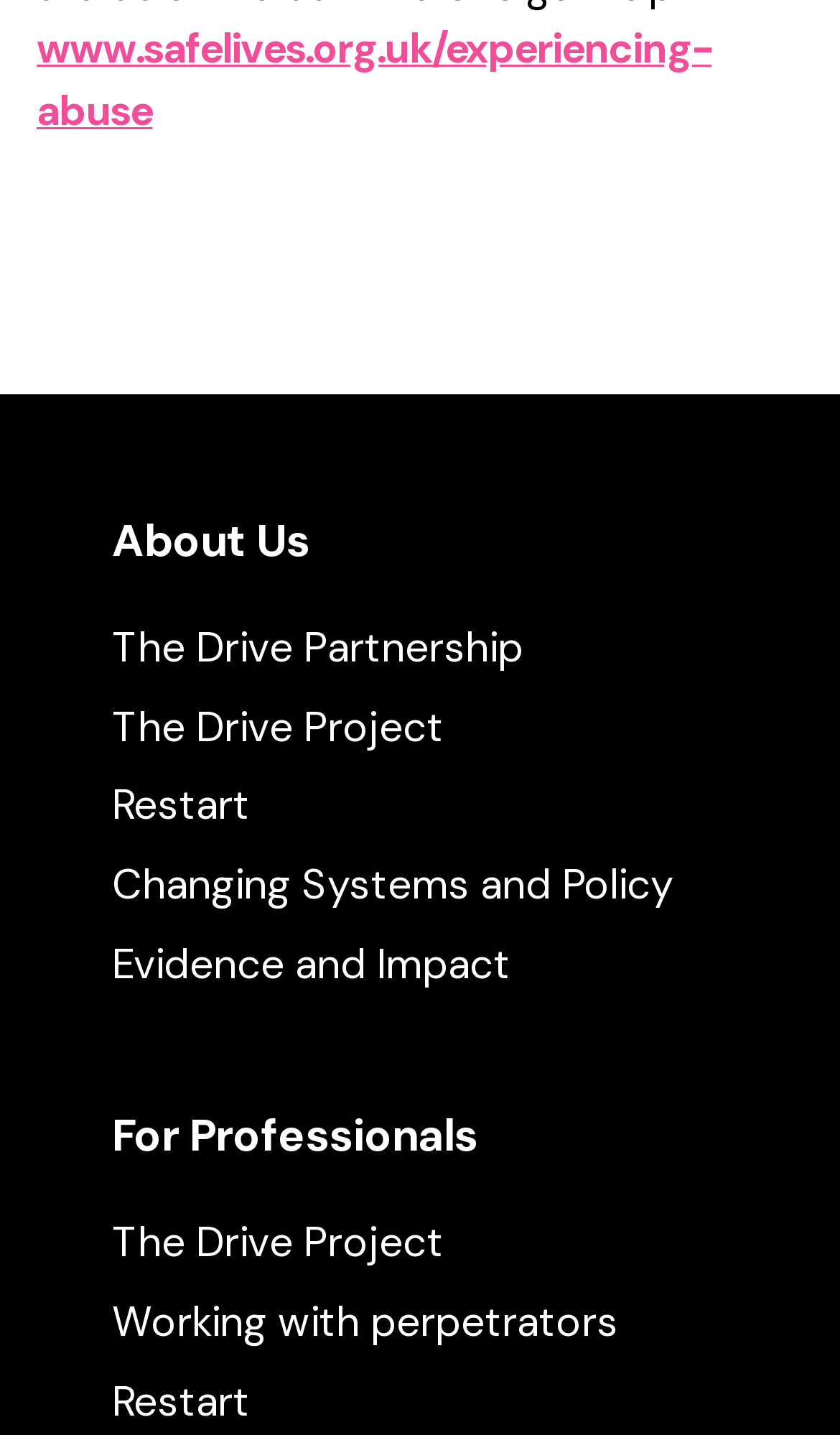Locate the bounding box coordinates of the element that needs to be clicked to carry out the instruction: "visit the page for professionals". The coordinates should be given as four float numbers ranging from 0 to 1, i.e., [left, top, right, bottom].

[0.133, 0.767, 0.867, 0.814]